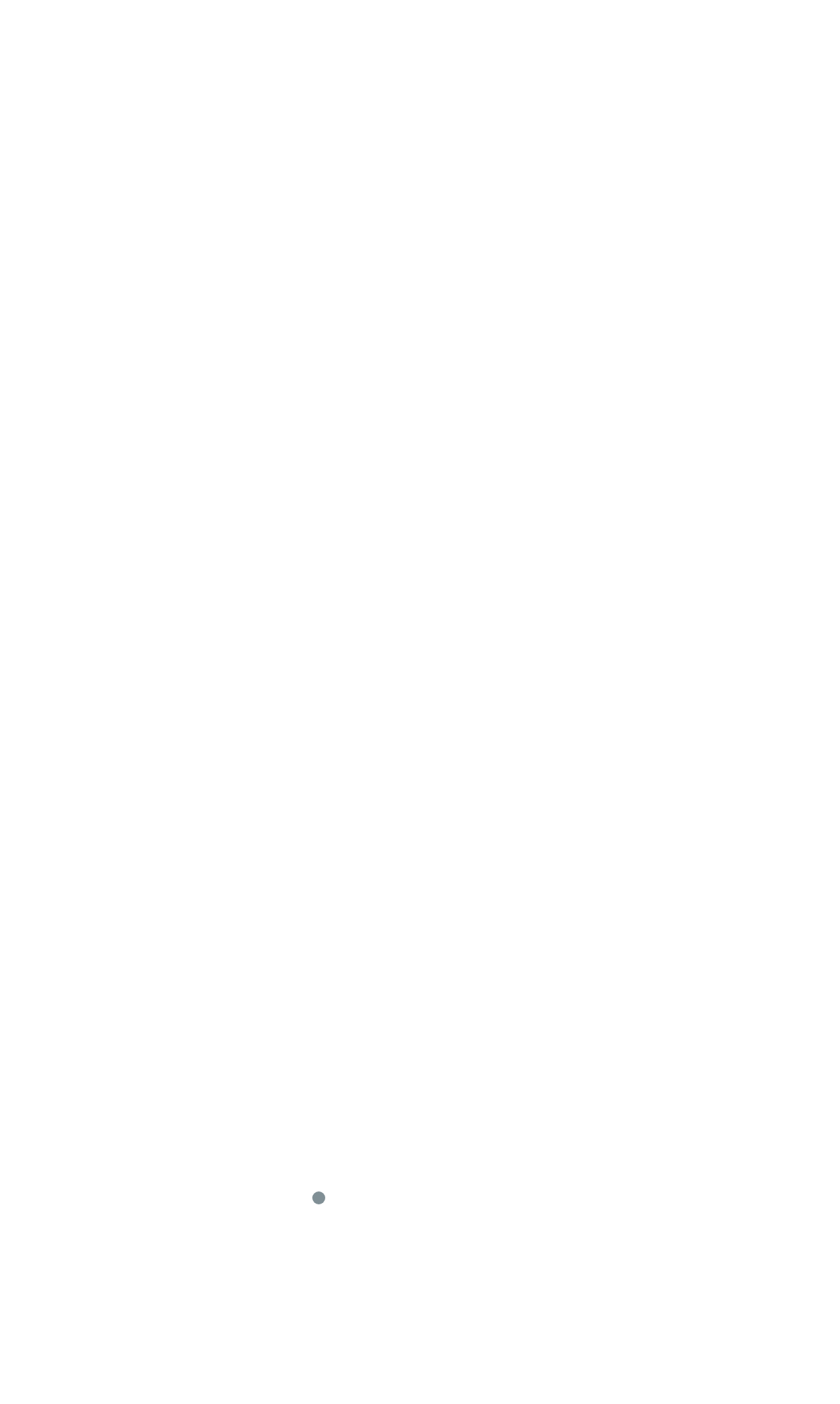Find the bounding box coordinates for the element described here: "parent_node: Signature Scent Event".

[0.095, 0.441, 0.726, 0.653]